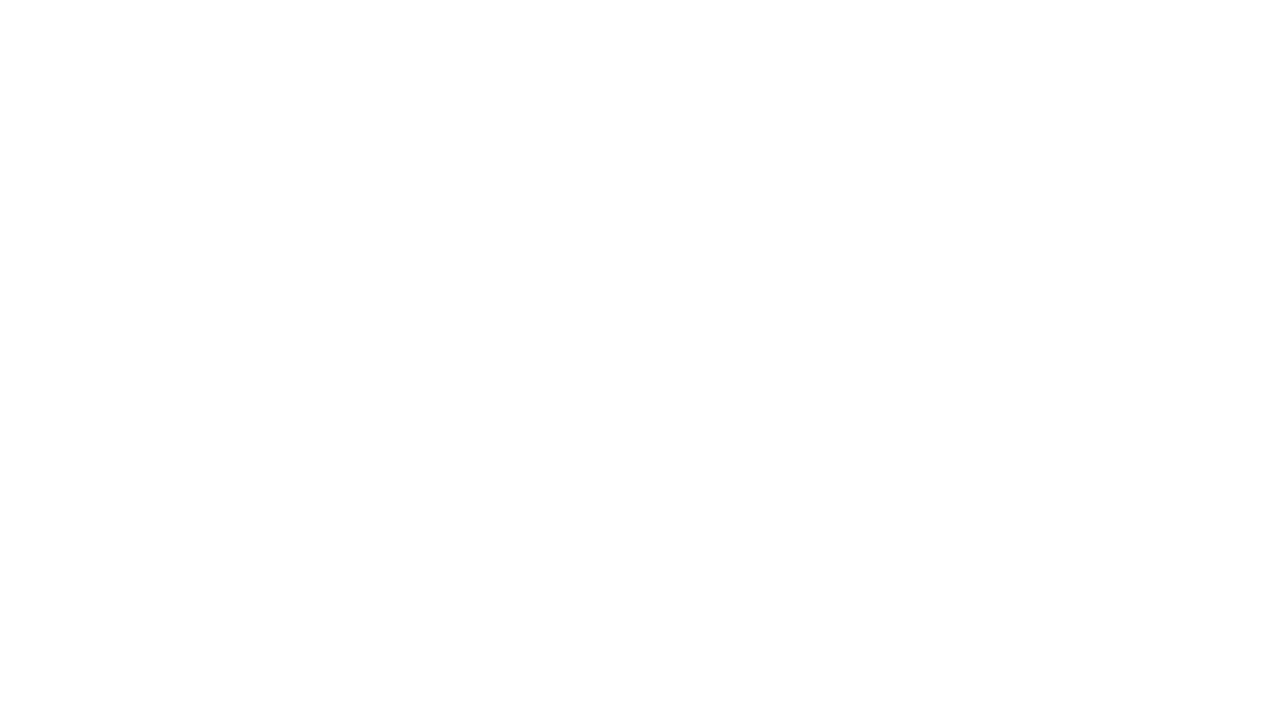What is the address of Ciasa Scjadù?
Please ensure your answer to the question is detailed and covers all necessary aspects.

I found the address by looking at the static text elements under the 'Ciasa Scjadù' heading, which provide the street address, city, and postal code.